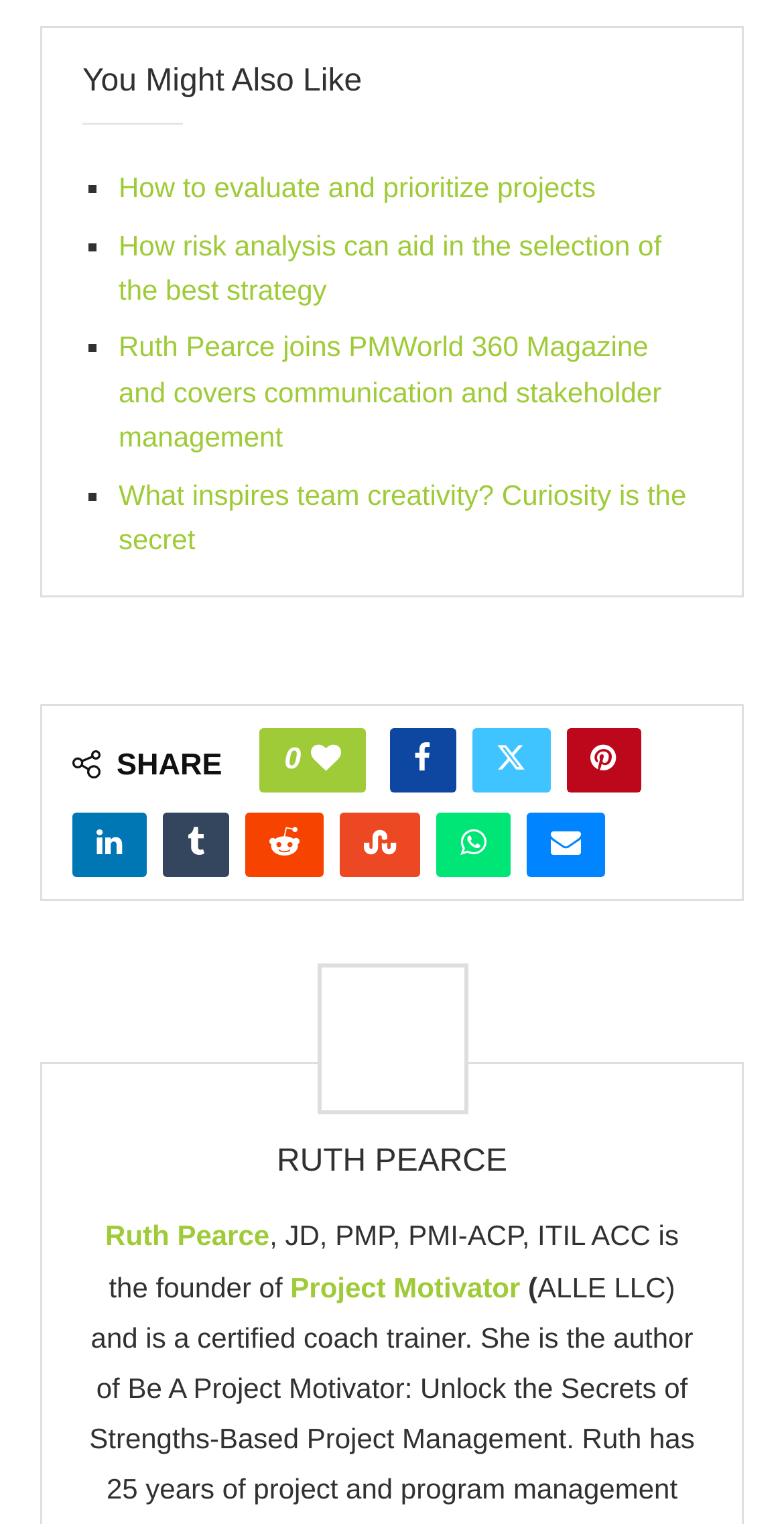Identify the bounding box coordinates for the UI element described by the following text: "Facebook". Provide the coordinates as four float numbers between 0 and 1, in the format [left, top, right, bottom].

[0.497, 0.478, 0.581, 0.52]